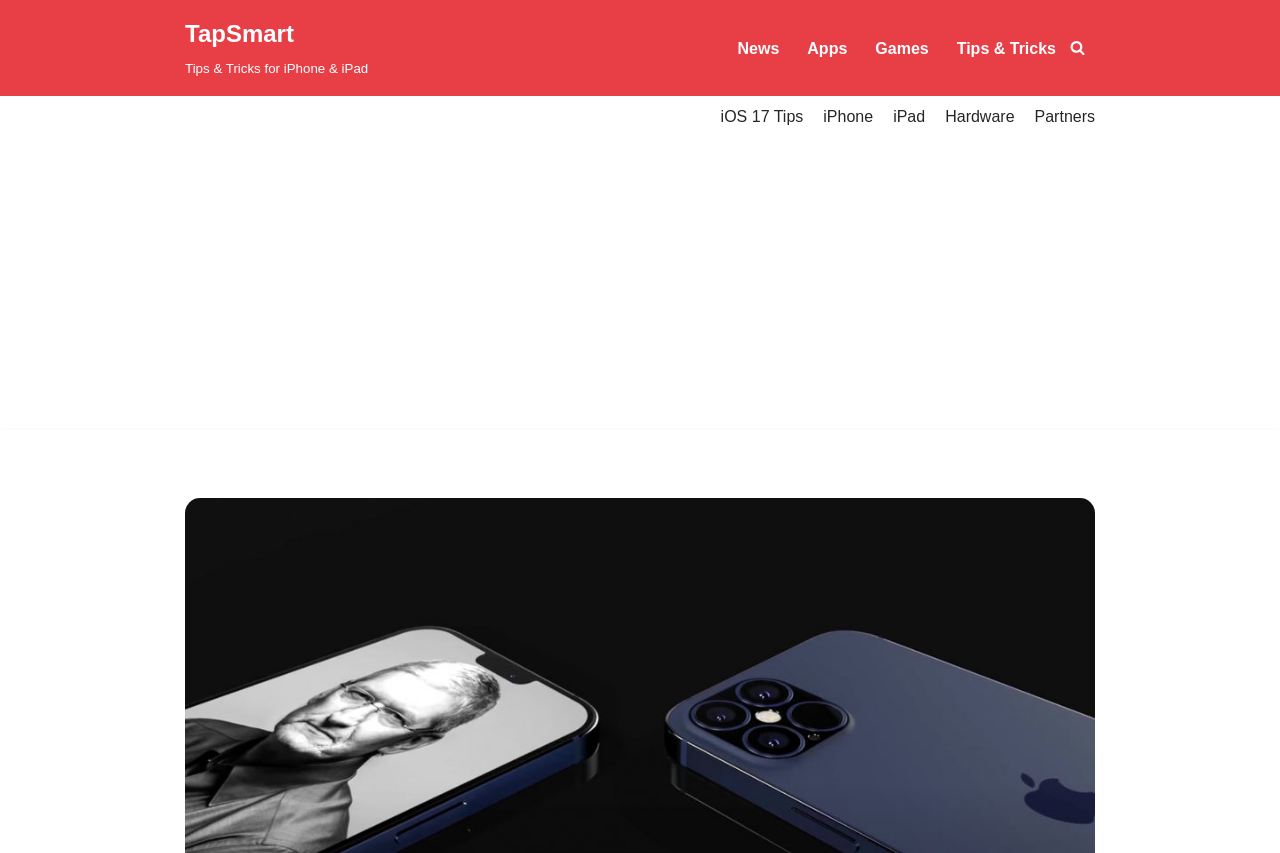Indicate the bounding box coordinates of the clickable region to achieve the following instruction: "go to Home."

None